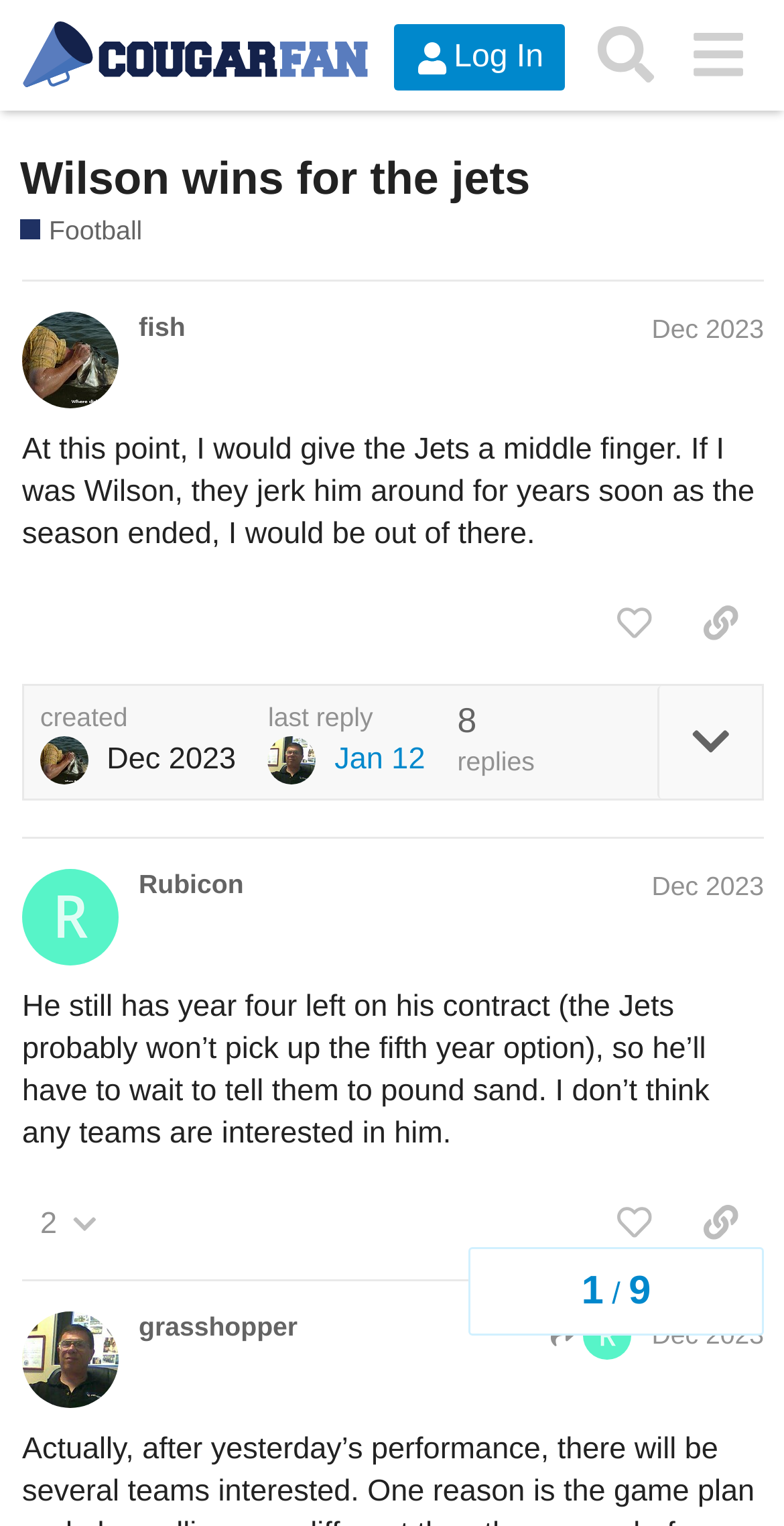How many replies does the first post have?
Look at the image and respond to the question as thoroughly as possible.

The number of replies to the first post can be found by looking at the StaticText '8' and the text 'replies' next to it.